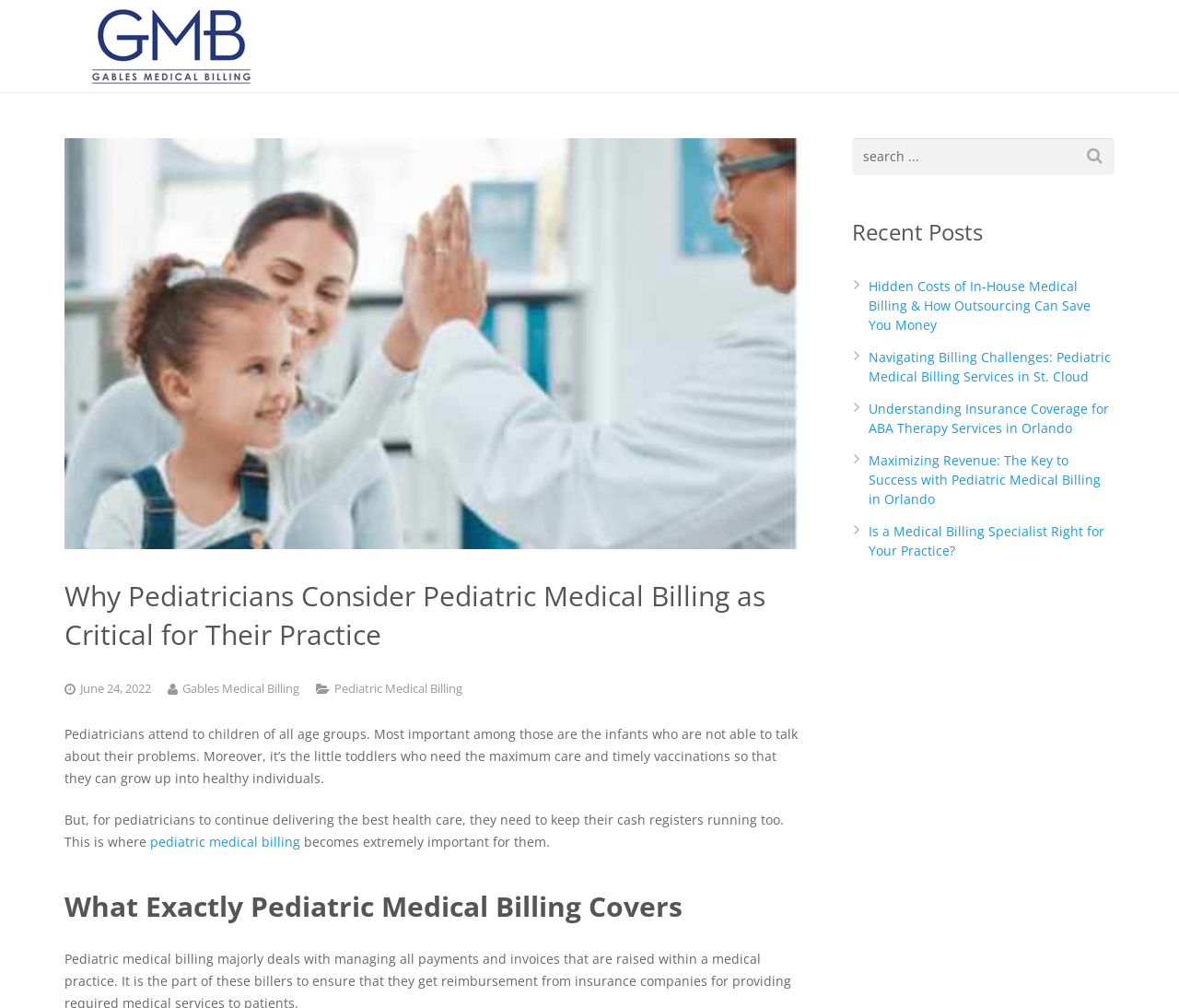Please identify the webpage's heading and generate its text content.

Why Pediatricians Consider Pediatric Medical Billing as Critical for Their Practice